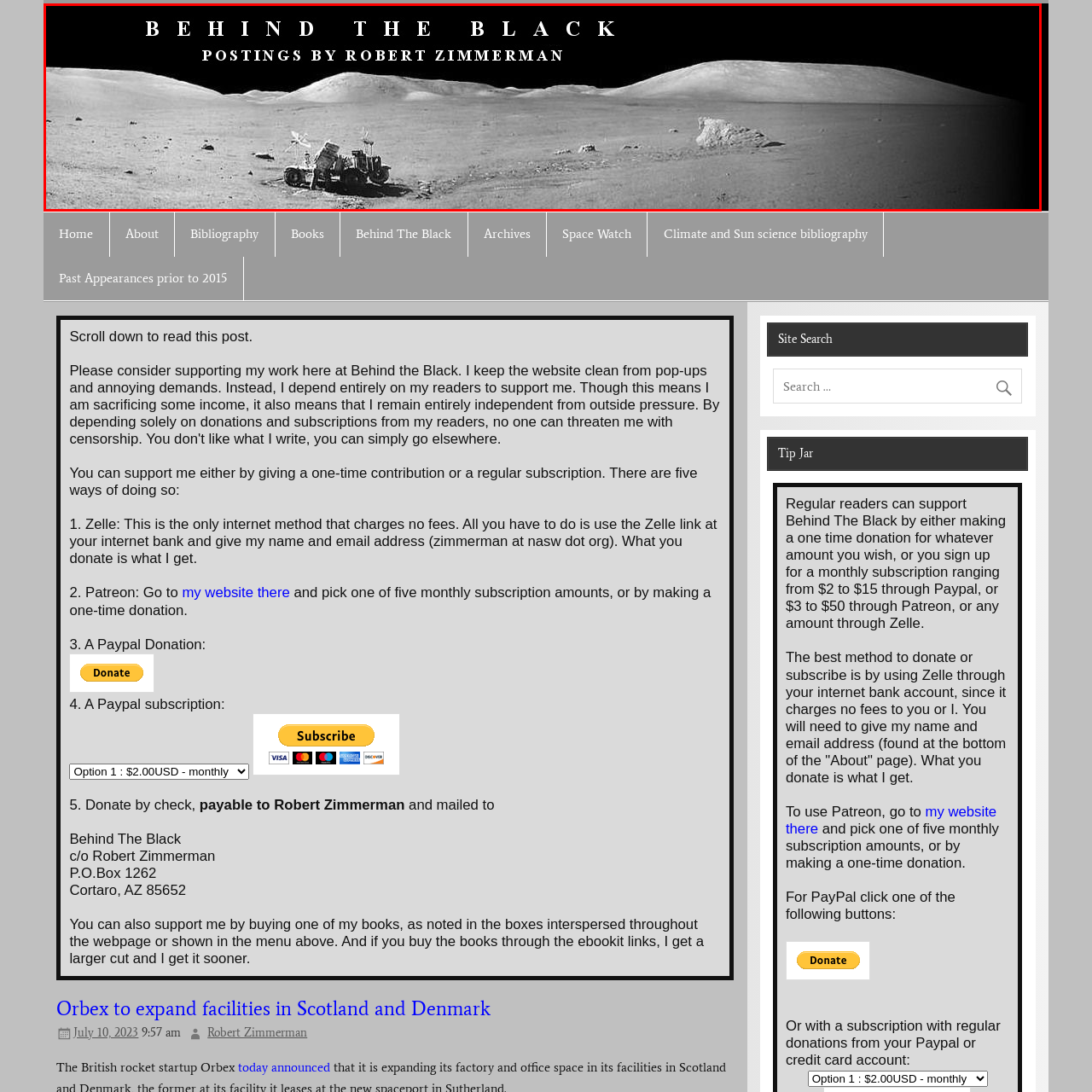What is the title of the blog?
Focus on the image highlighted within the red borders and answer with a single word or short phrase derived from the image.

BEHIND THE BLACK